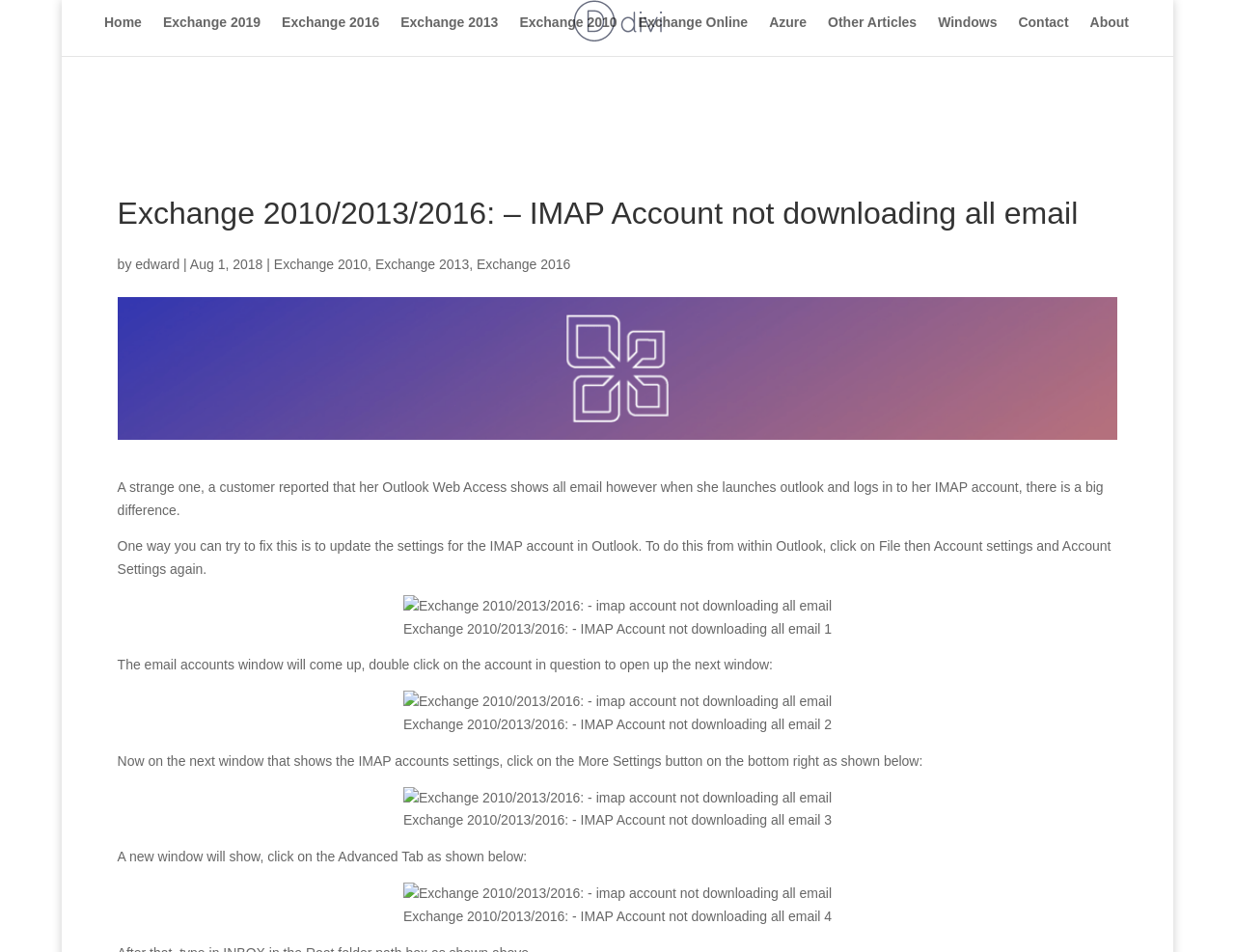What is the purpose of the 'More Settings' button?
Respond to the question with a single word or phrase according to the image.

To show advanced settings